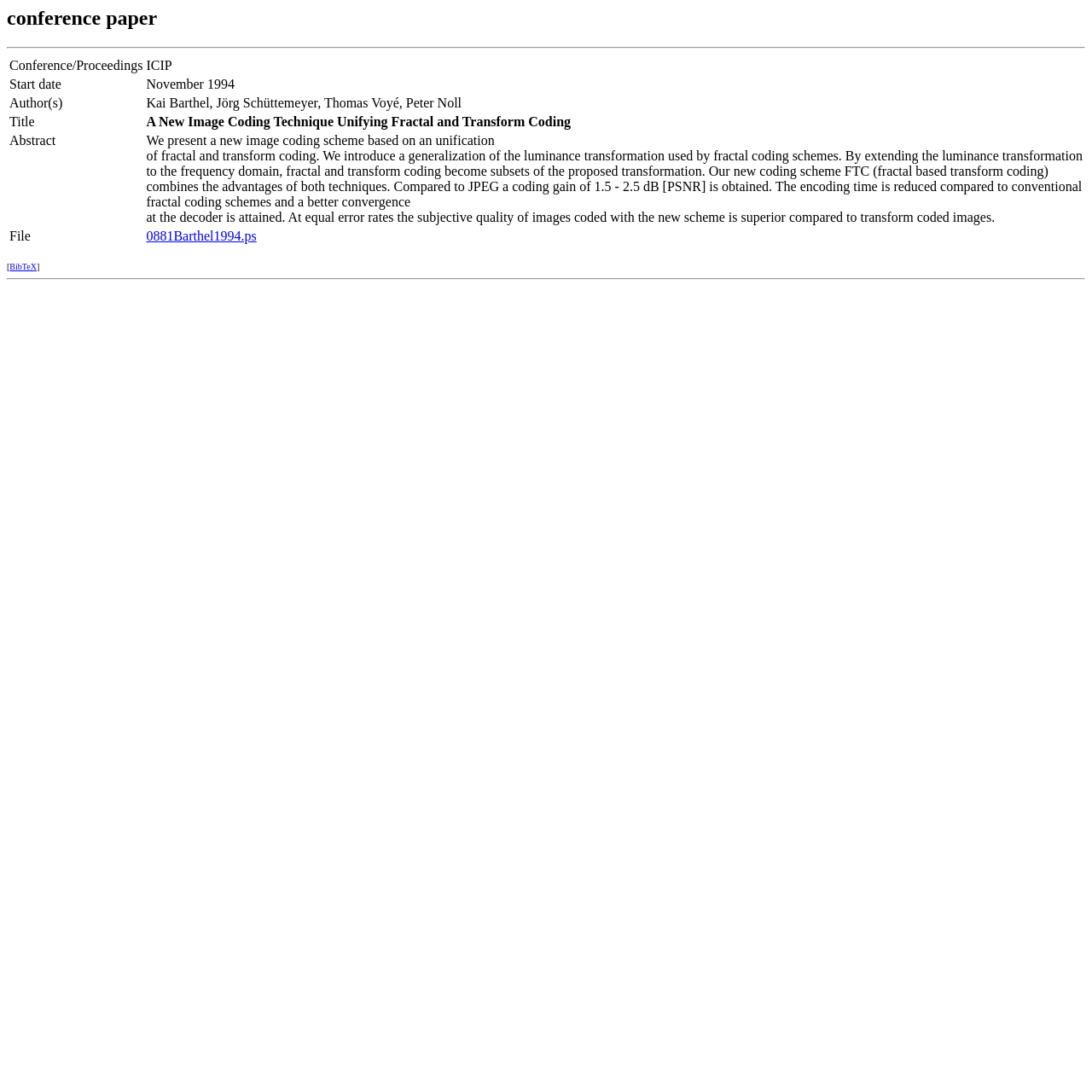Please find the bounding box coordinates in the format (top-left x, top-left y, bottom-right x, bottom-right y) for the given element description. Ensure the coordinates are floating point numbers between 0 and 1. Description: 0881Barthel1994.ps

[0.134, 0.209, 0.235, 0.223]